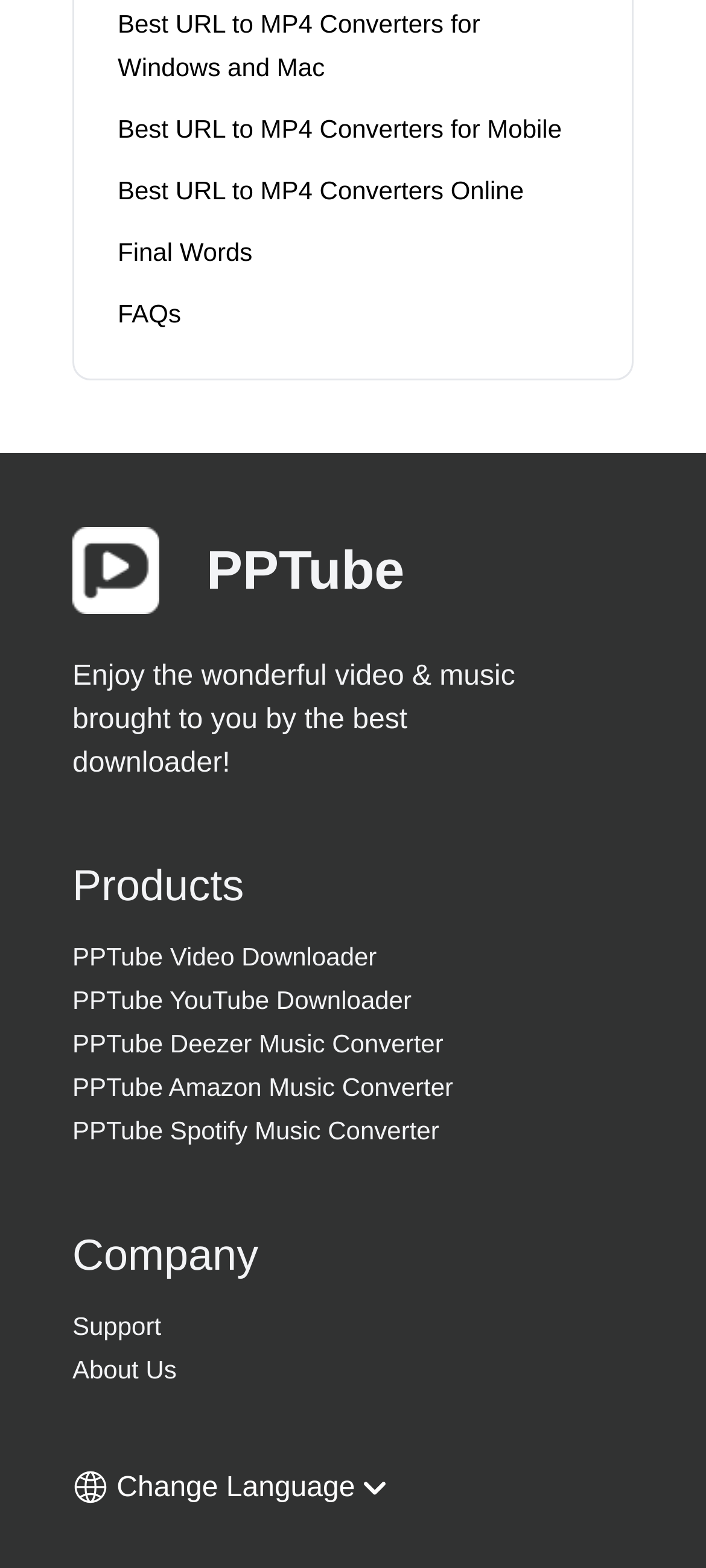What is the purpose of the website?
Provide a detailed answer to the question, using the image to inform your response.

The purpose of the website is to provide video and music downloading services, as indicated by the static text 'Enjoy the wonderful video & music brought to you by the best downloader!' and the links to various downloader products such as PPTube Video Downloader and PPTube YouTube Downloader.